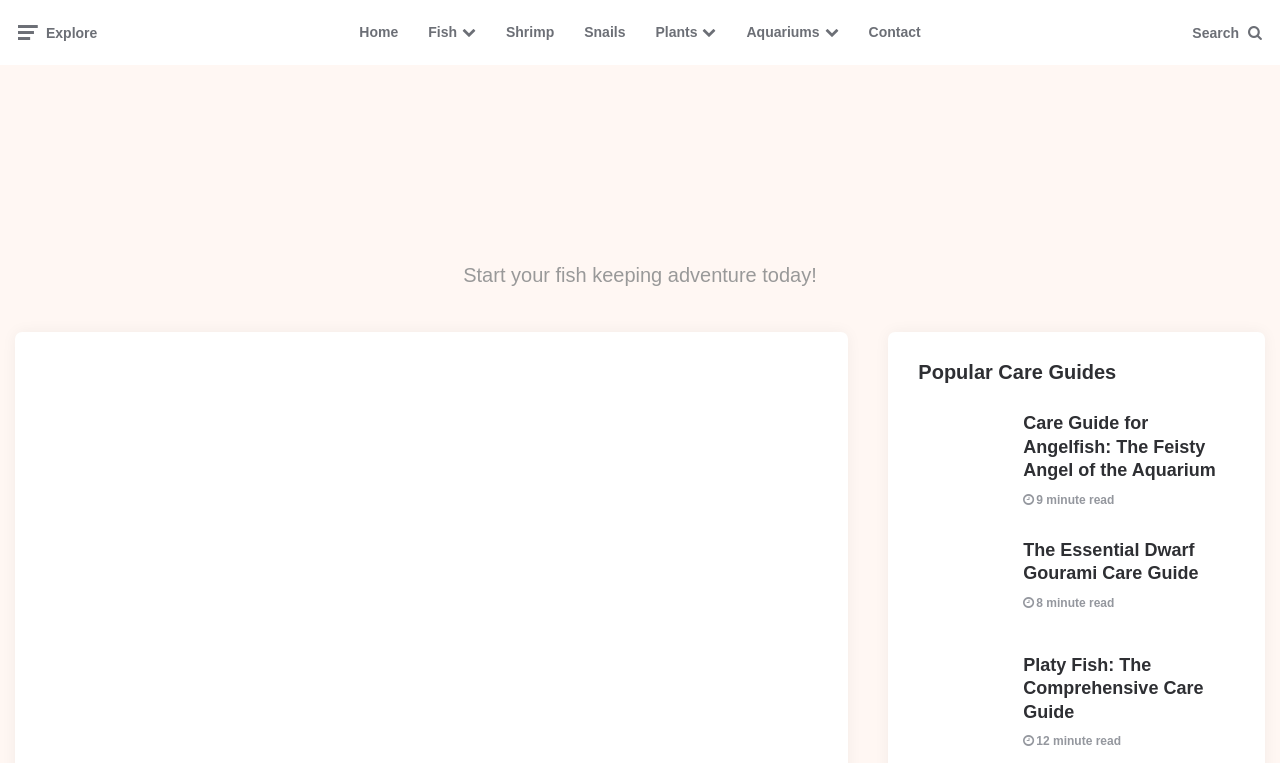How many images are on the webpage?
Based on the screenshot, respond with a single word or phrase.

5